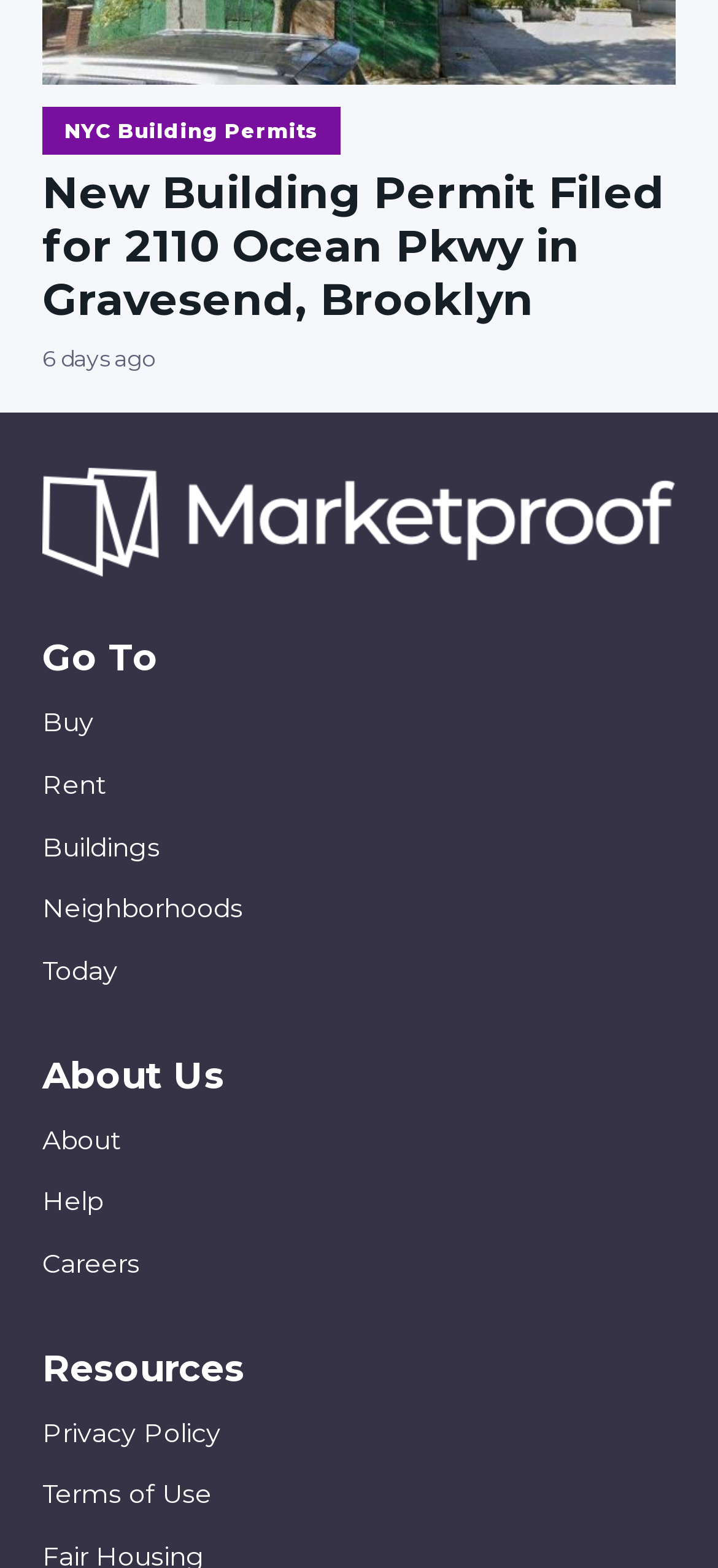Indicate the bounding box coordinates of the clickable region to achieve the following instruction: "Search for something."

None